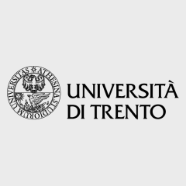What does the logo symbolize?
Answer with a single word or short phrase according to what you see in the image.

University's role in a network